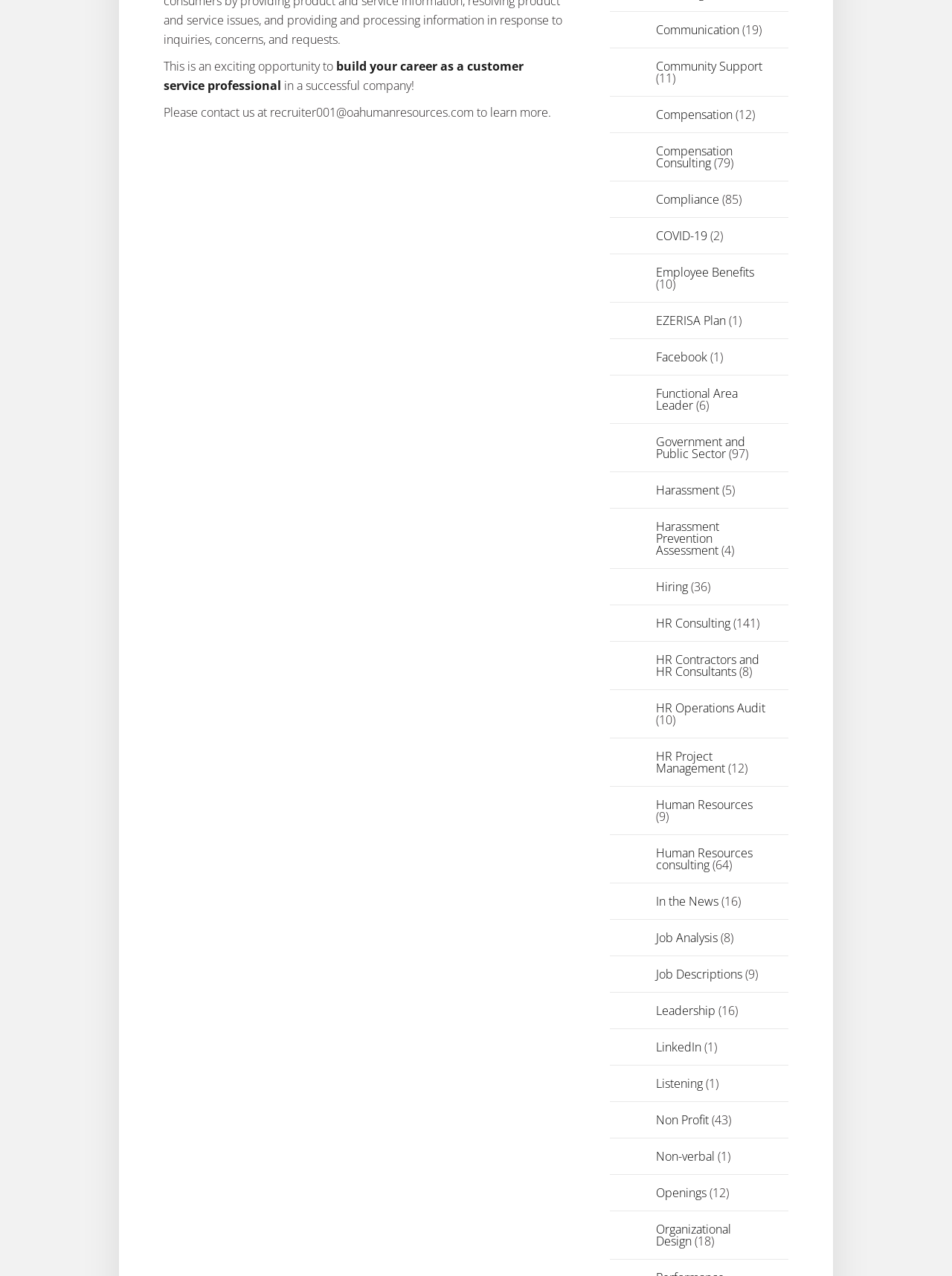Predict the bounding box of the UI element based on the description: "Hiring". The coordinates should be four float numbers between 0 and 1, formatted as [left, top, right, bottom].

[0.689, 0.454, 0.723, 0.466]